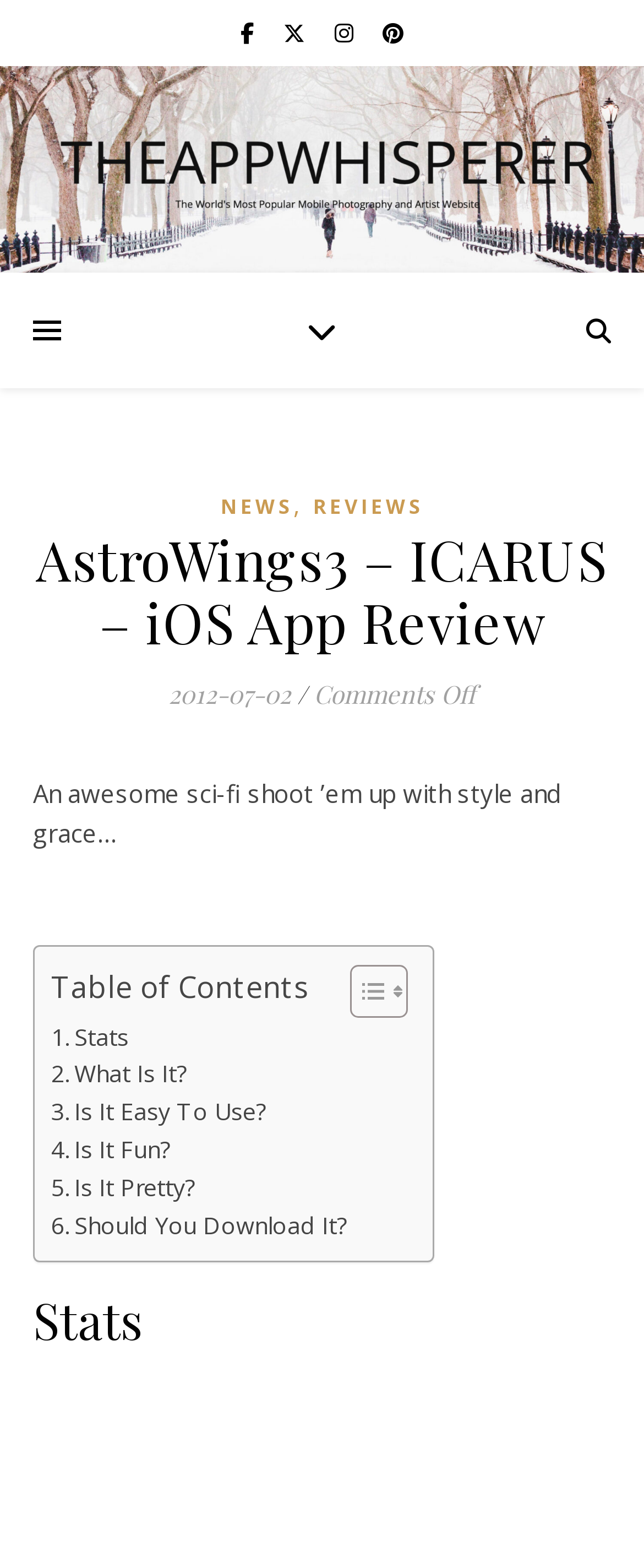Could you find the bounding box coordinates of the clickable area to complete this instruction: "Read the Stats section"?

[0.051, 0.821, 0.949, 0.863]